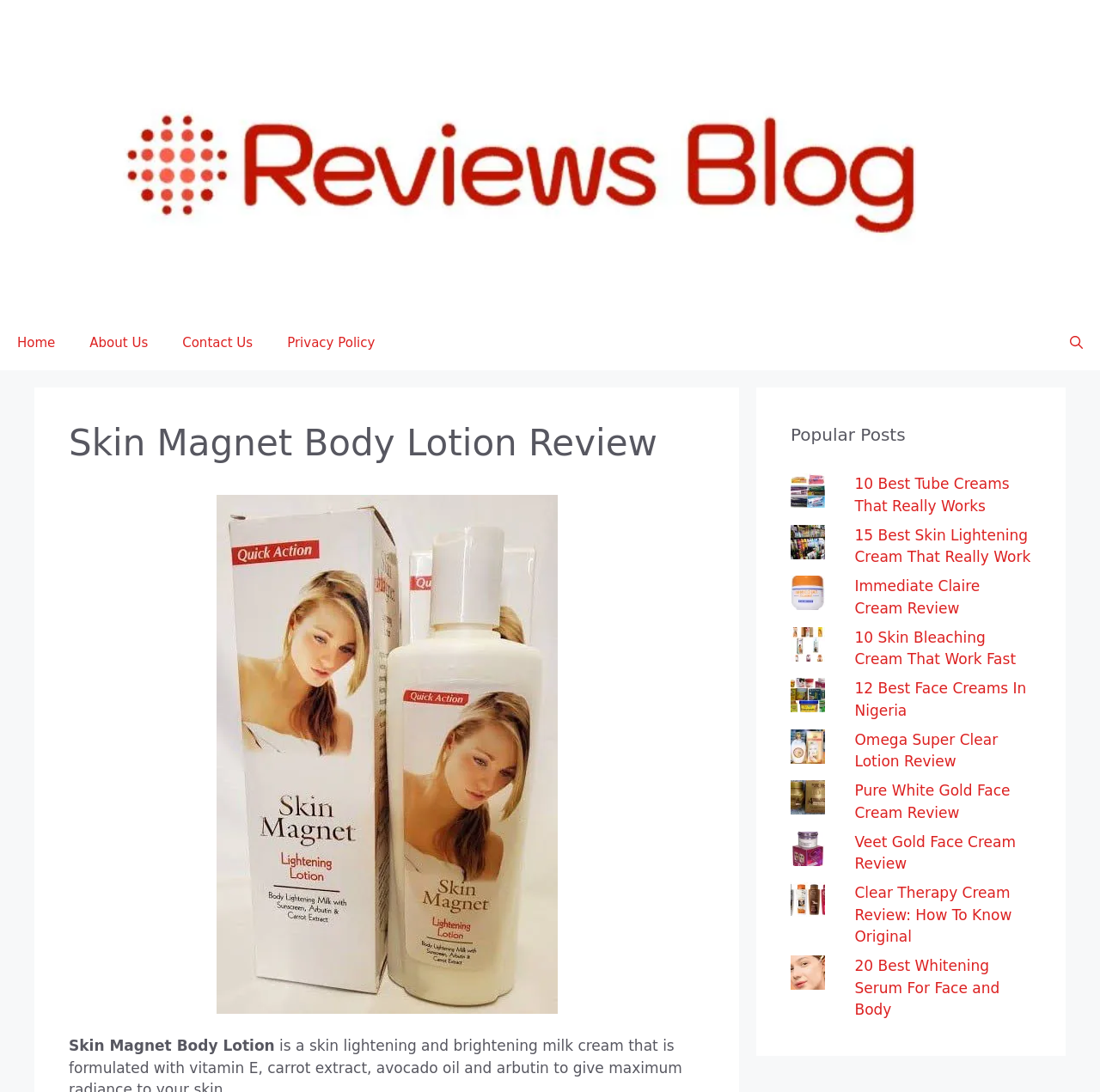Provide the bounding box coordinates for the specified HTML element described in this description: "aria-label="Open Search Bar"". The coordinates should be four float numbers ranging from 0 to 1, in the format [left, top, right, bottom].

[0.957, 0.289, 1.0, 0.339]